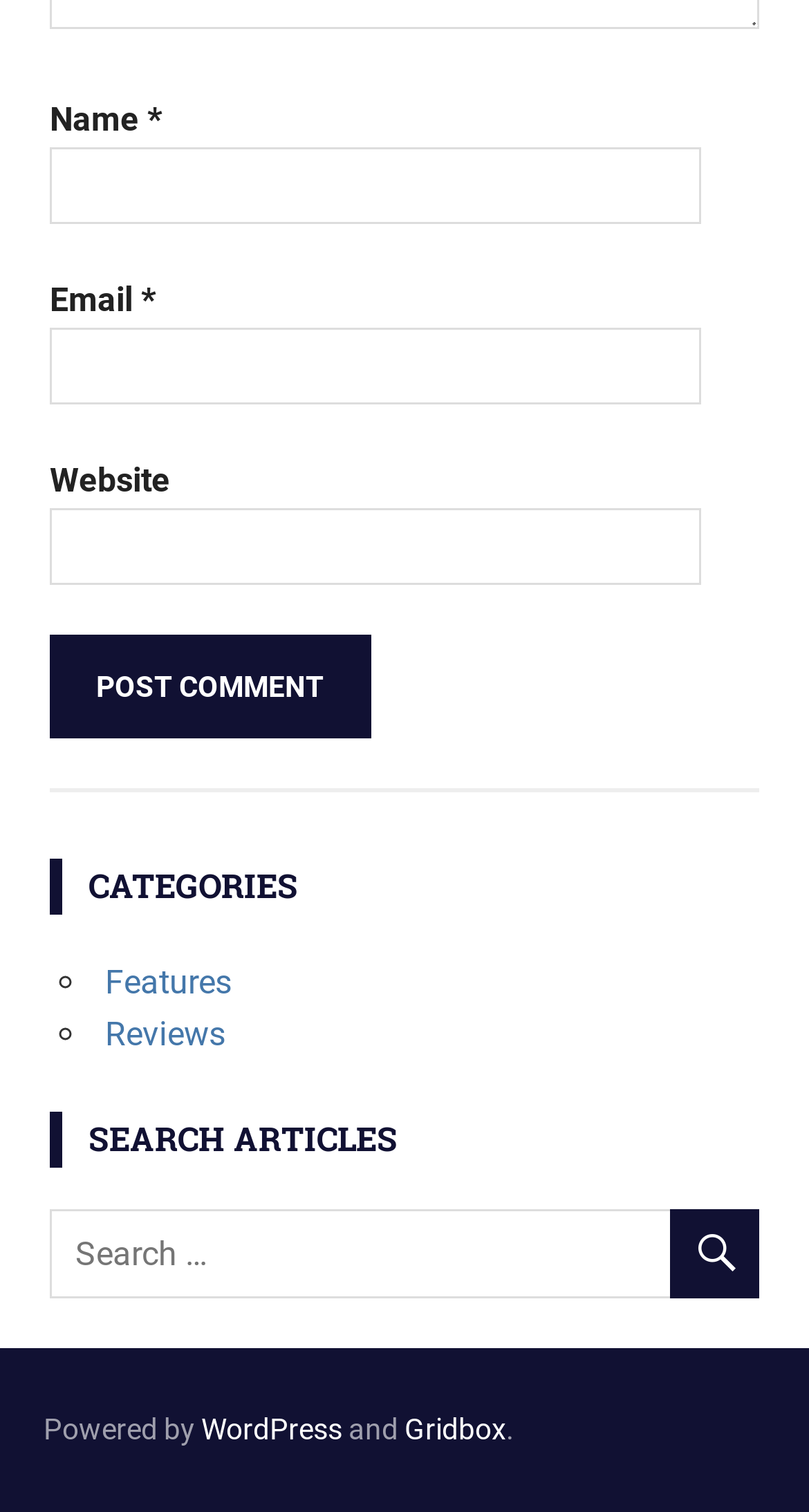How many categories are listed? Analyze the screenshot and reply with just one word or a short phrase.

2